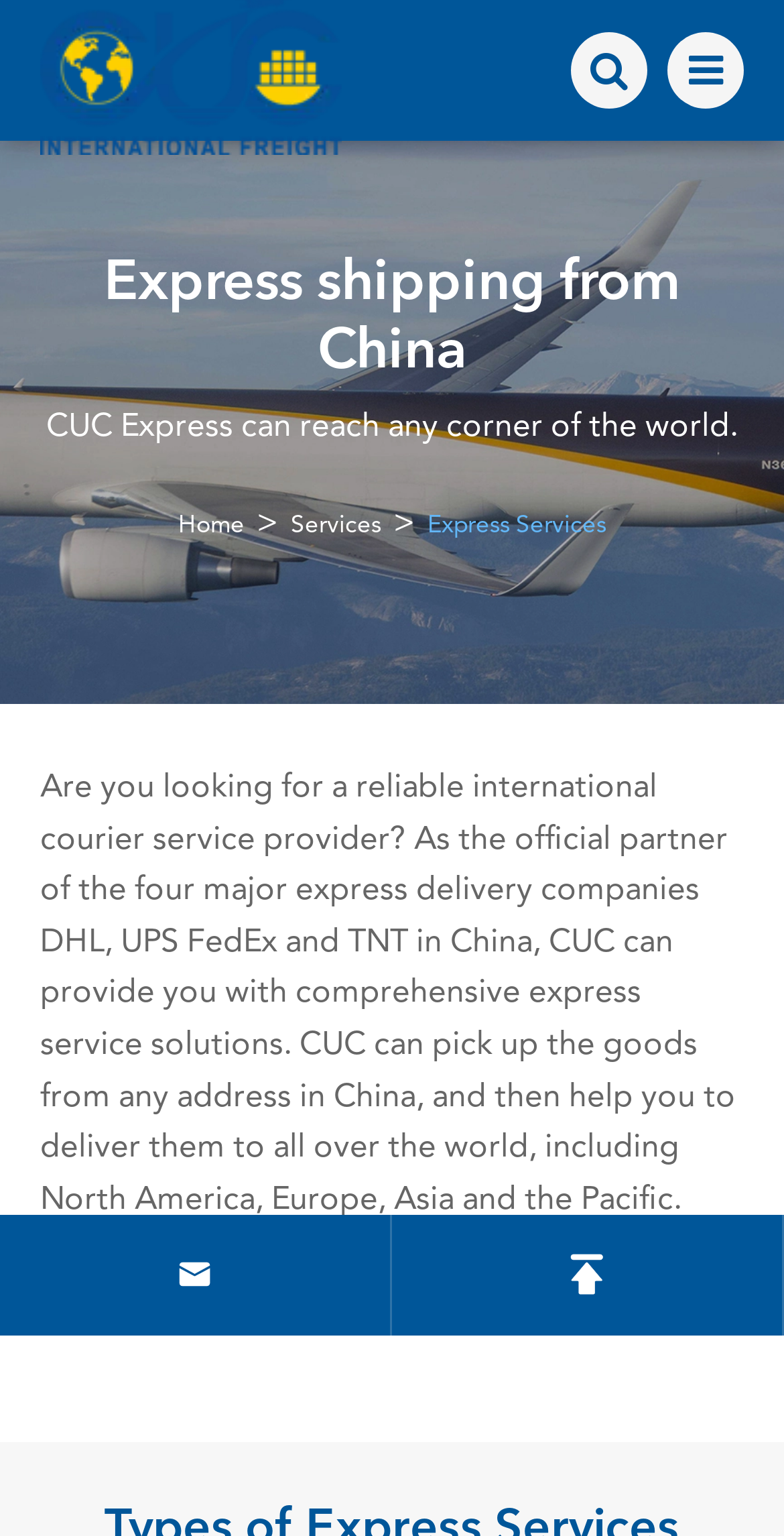Calculate the bounding box coordinates for the UI element based on the following description: "". Ensure the coordinates are four float numbers between 0 and 1, i.e., [left, top, right, bottom].

[0.0, 0.791, 0.497, 0.869]